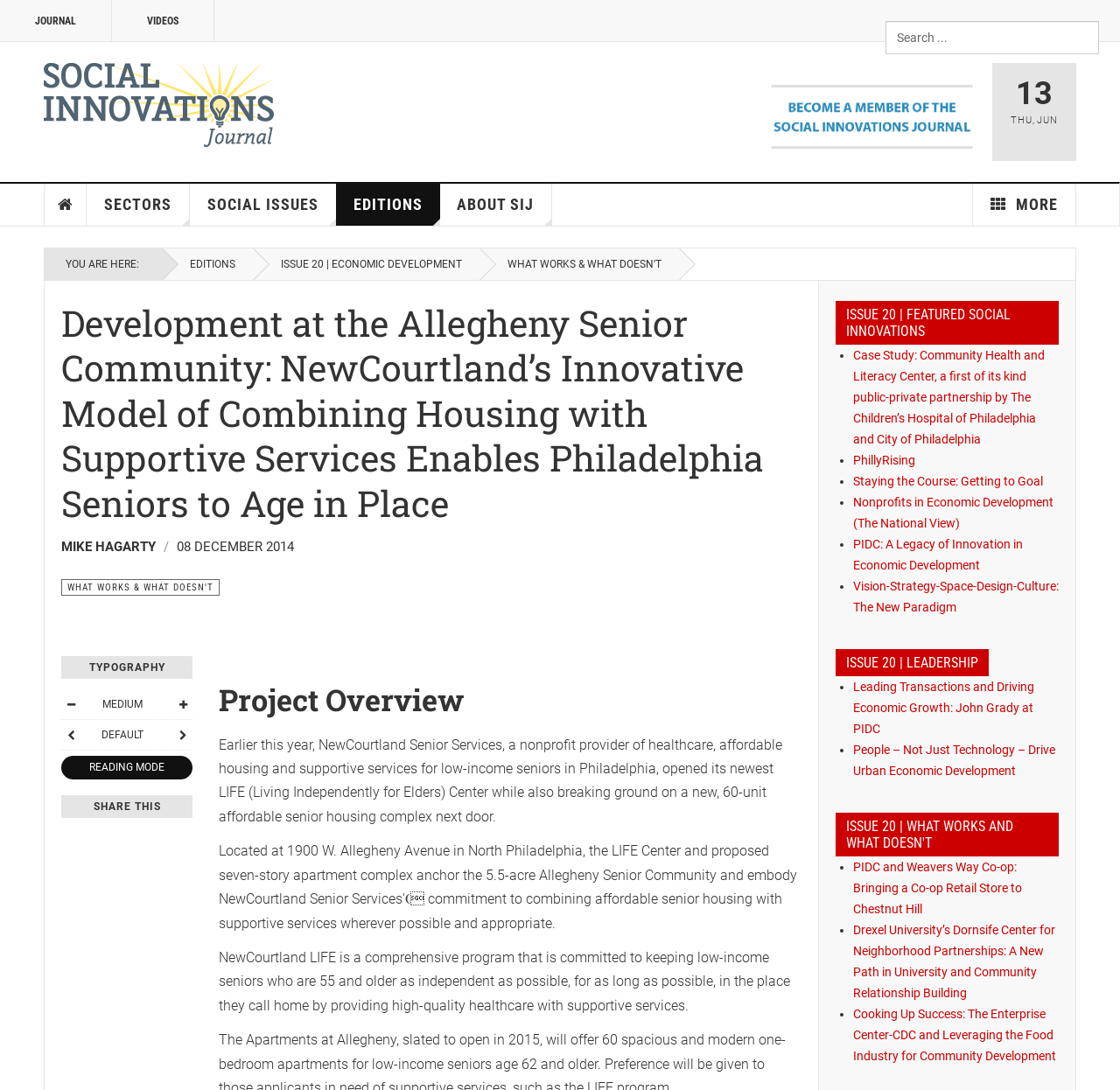Please determine the bounding box coordinates of the clickable area required to carry out the following instruction: "View the issue 20 of Social Innovation Journal". The coordinates must be four float numbers between 0 and 1, represented as [left, top, right, bottom].

[0.145, 0.228, 0.227, 0.257]